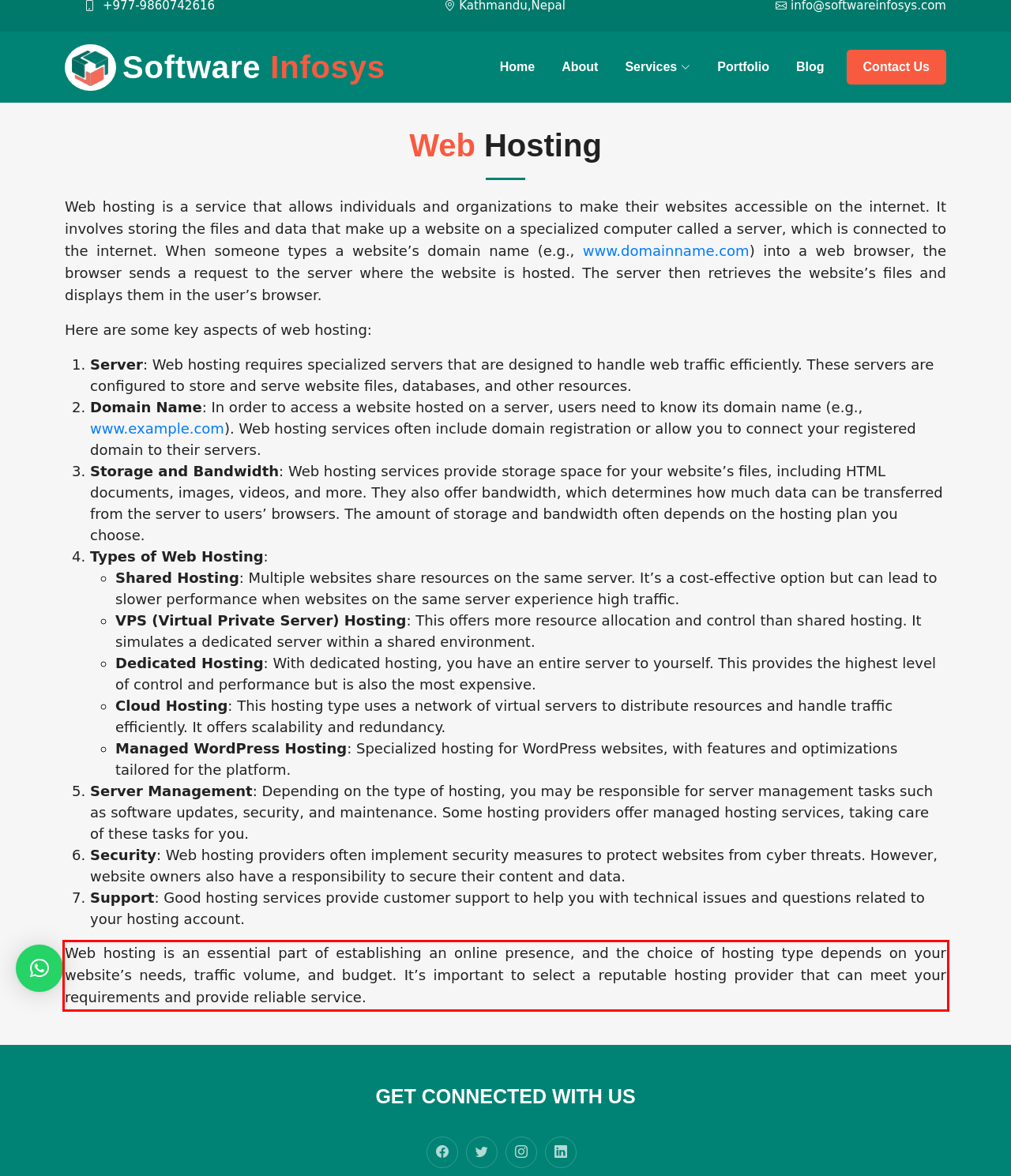From the provided screenshot, extract the text content that is enclosed within the red bounding box.

Web hosting is an essential part of establishing an online presence, and the choice of hosting type depends on your website’s needs, traffic volume, and budget. It’s important to select a reputable hosting provider that can meet your requirements and provide reliable service.